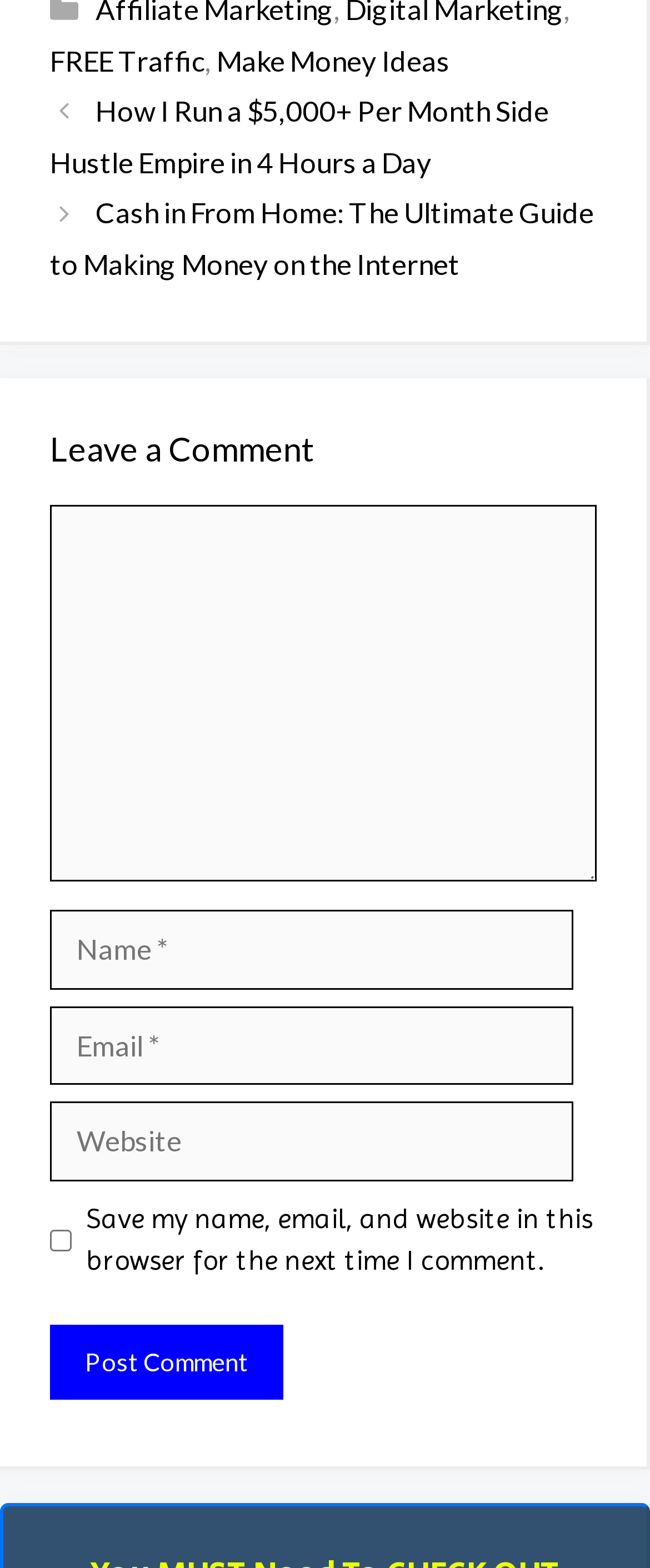Extract the bounding box coordinates for the UI element described by the text: "parent_node: Comment name="email" placeholder="Email *"". The coordinates should be in the form of [left, top, right, bottom] with values between 0 and 1.

[0.077, 0.642, 0.882, 0.692]